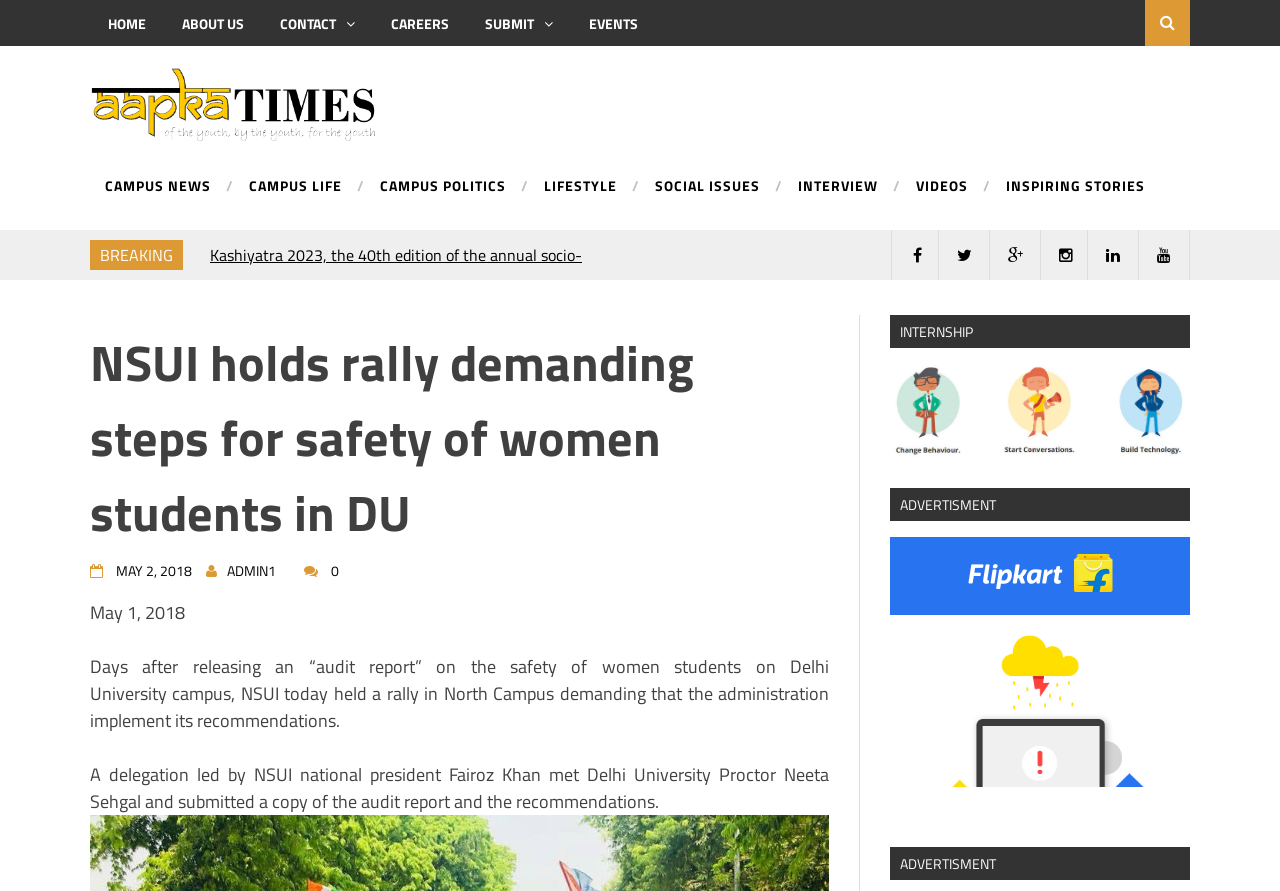What is the date of the rally?
Ensure your answer is thorough and detailed.

The question can be answered by looking at the link 'MAY 2, 2018' which indicates that the date of the rally is May 2, 2018.